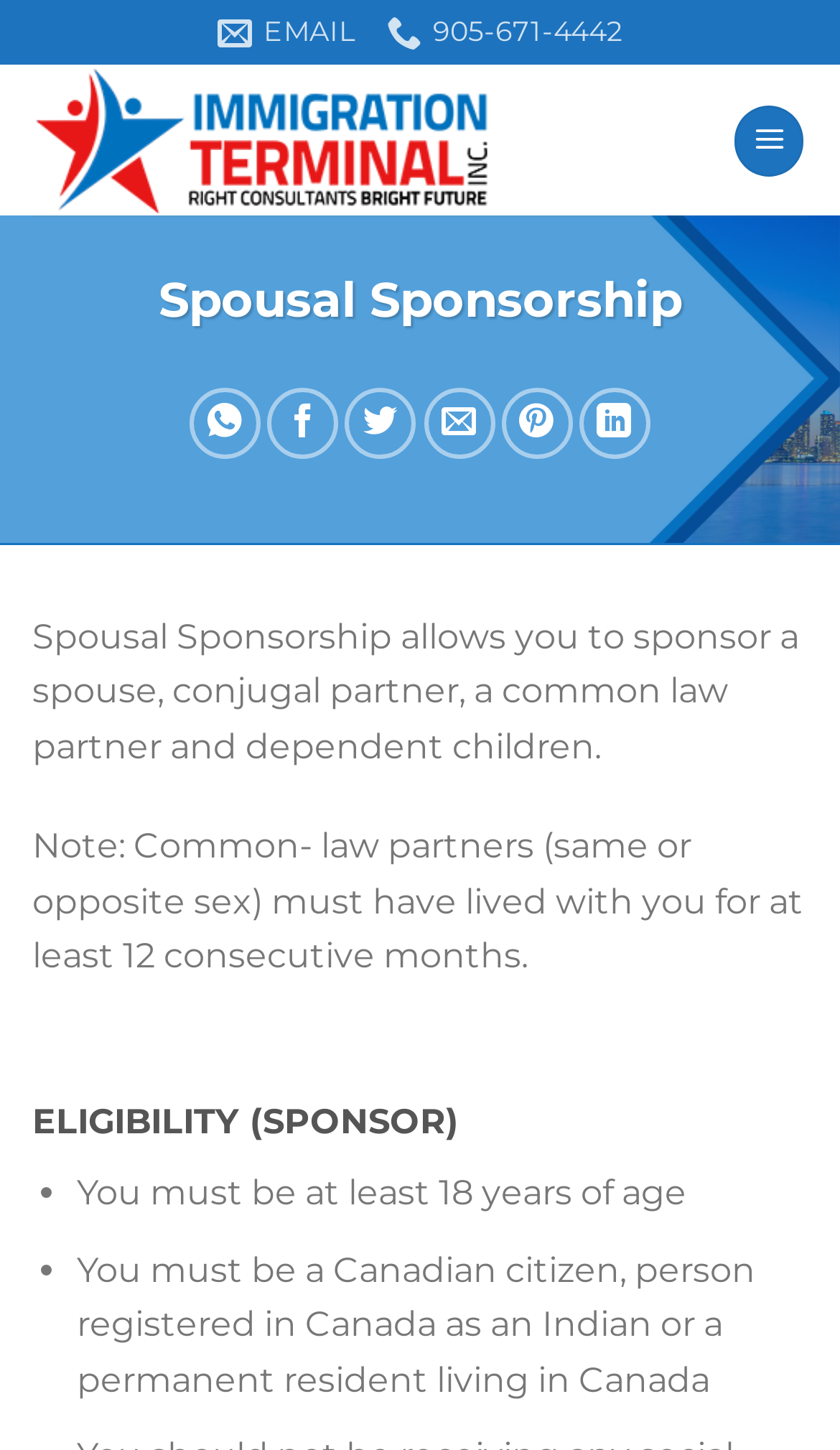What is the purpose of Spousal Sponsorship?
Refer to the image and give a detailed answer to the question.

Based on the webpage content, Spousal Sponsorship allows individuals to sponsor their spouse, conjugal partner, common law partner, and dependent children. This is stated in the paragraph that begins with 'Spousal Sponsorship allows you to...'.